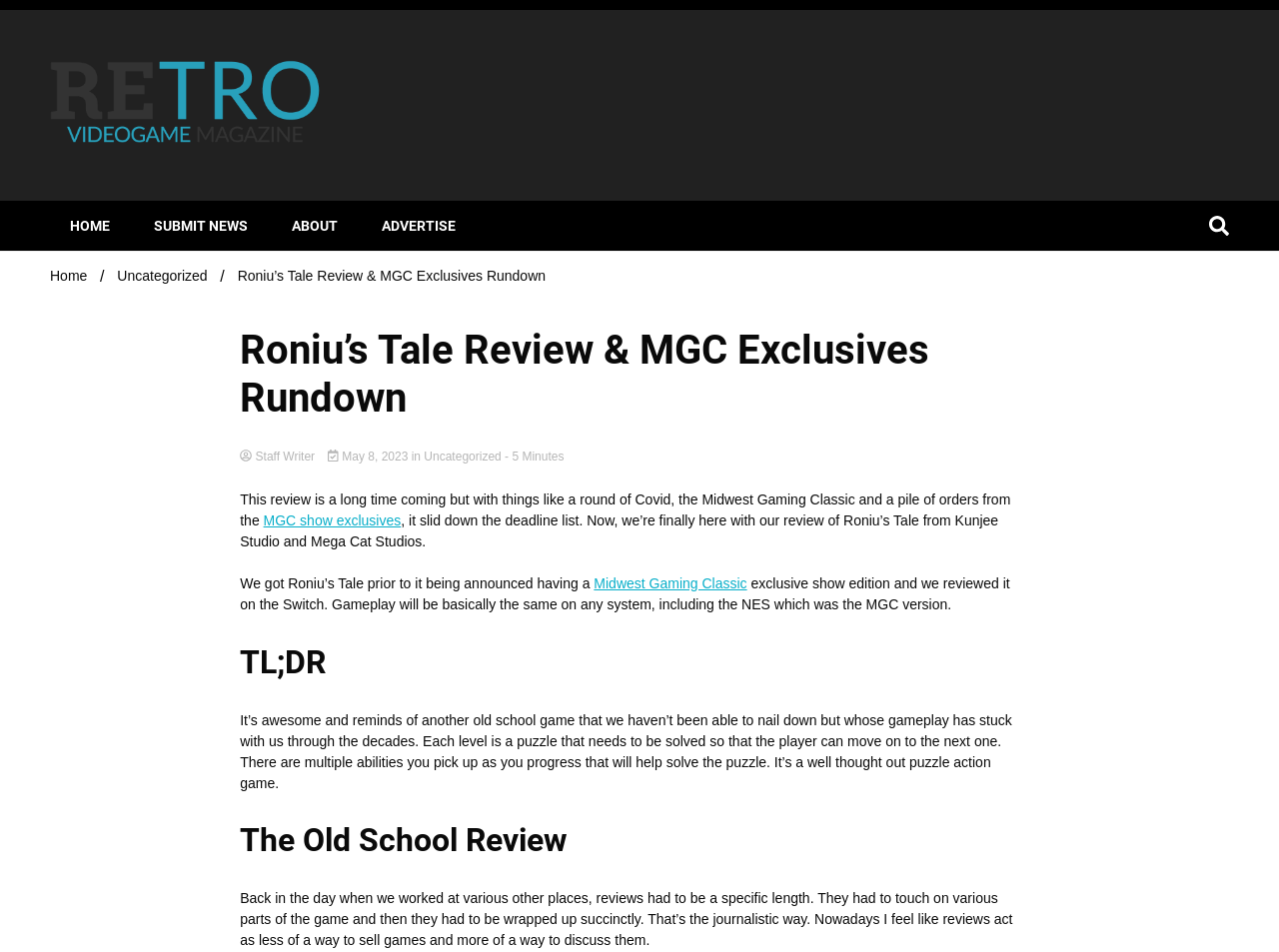What is the name of the studio that developed Roniu’s Tale?
Please provide a single word or phrase answer based on the image.

Kunjee Studio and Mega Cat Studios